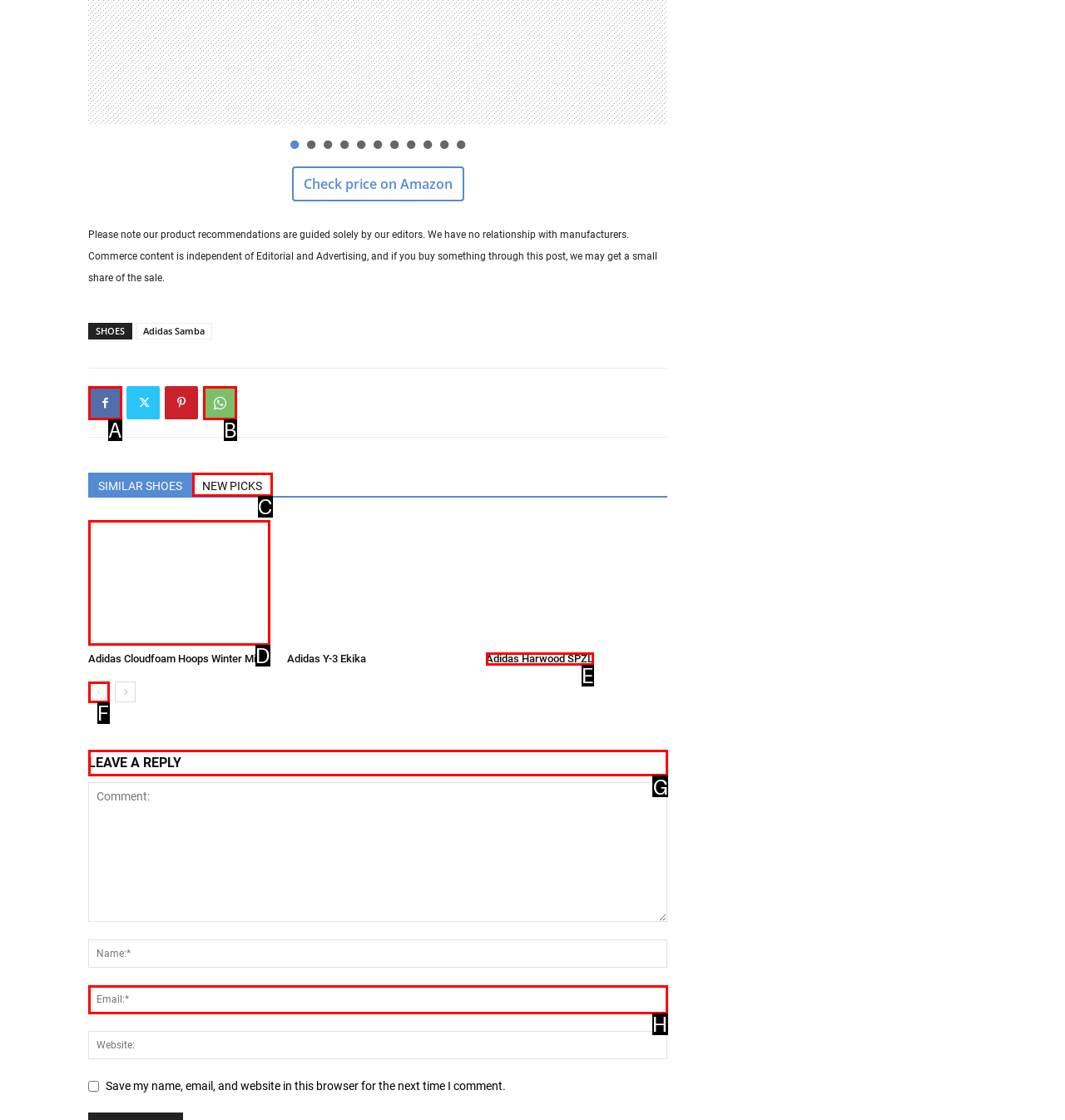Identify the correct UI element to click to follow this instruction: Leave a reply
Respond with the letter of the appropriate choice from the displayed options.

G